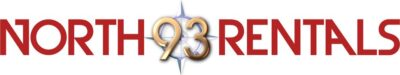What type of services does North 93 Rentals provide?
Please give a well-detailed answer to the question.

The design of the logo suggests a focus on rental services, possibly for equipment, given the context, which positions North 93 Rentals as an accessible option for those seeking various equipment rentals.